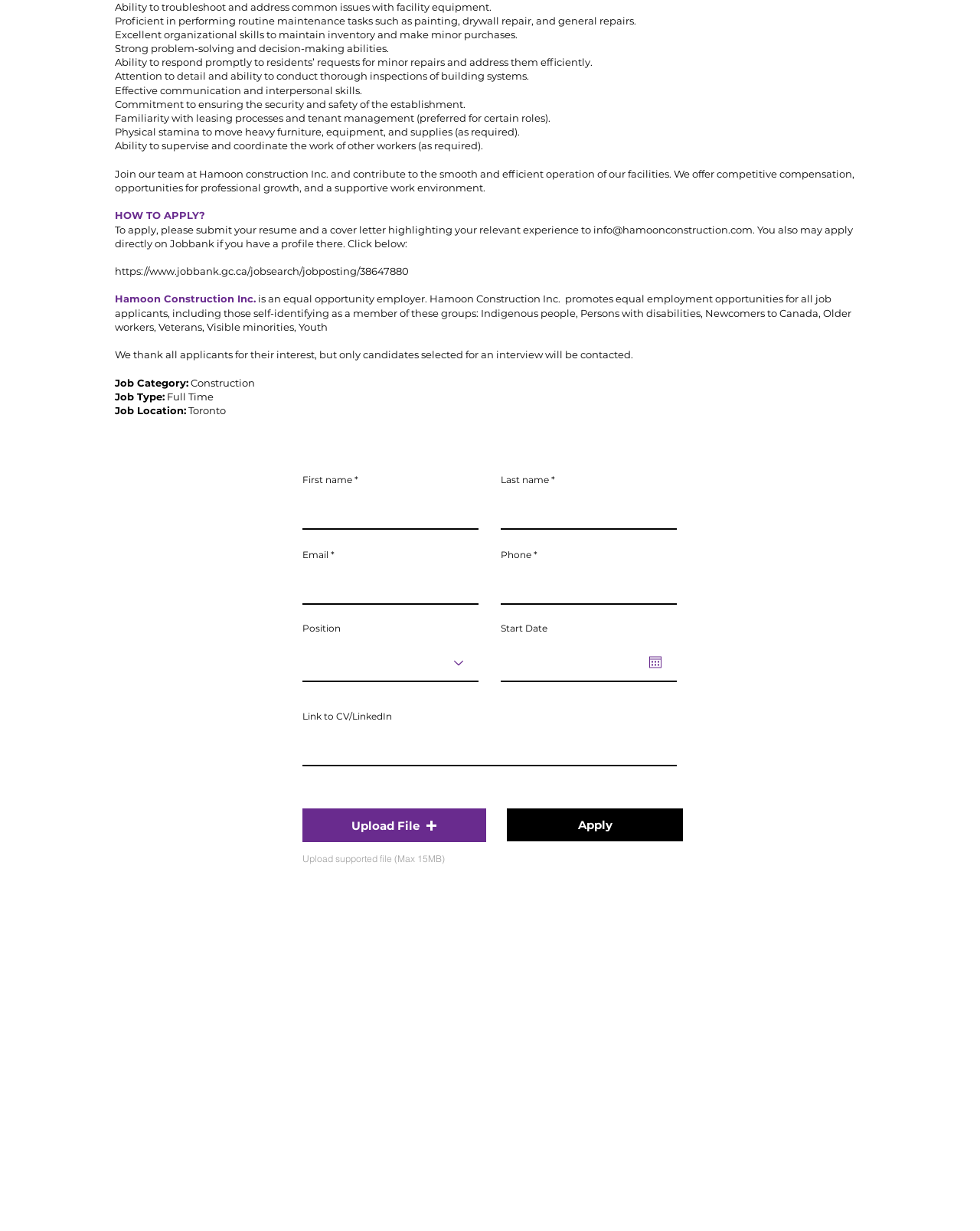Answer the question below with a single word or a brief phrase: 
What is the job type?

Full Time